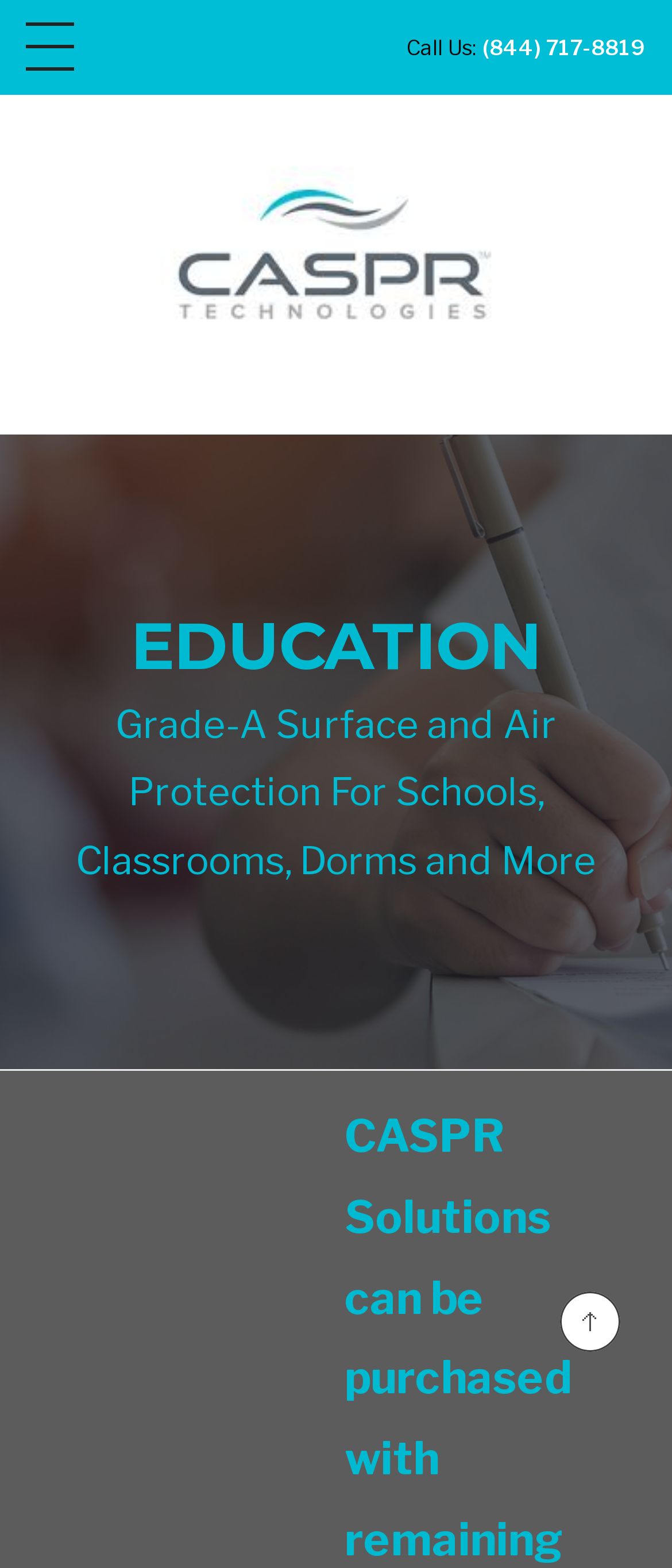What is the phone number to call? Look at the image and give a one-word or short phrase answer.

(844) 717-8819